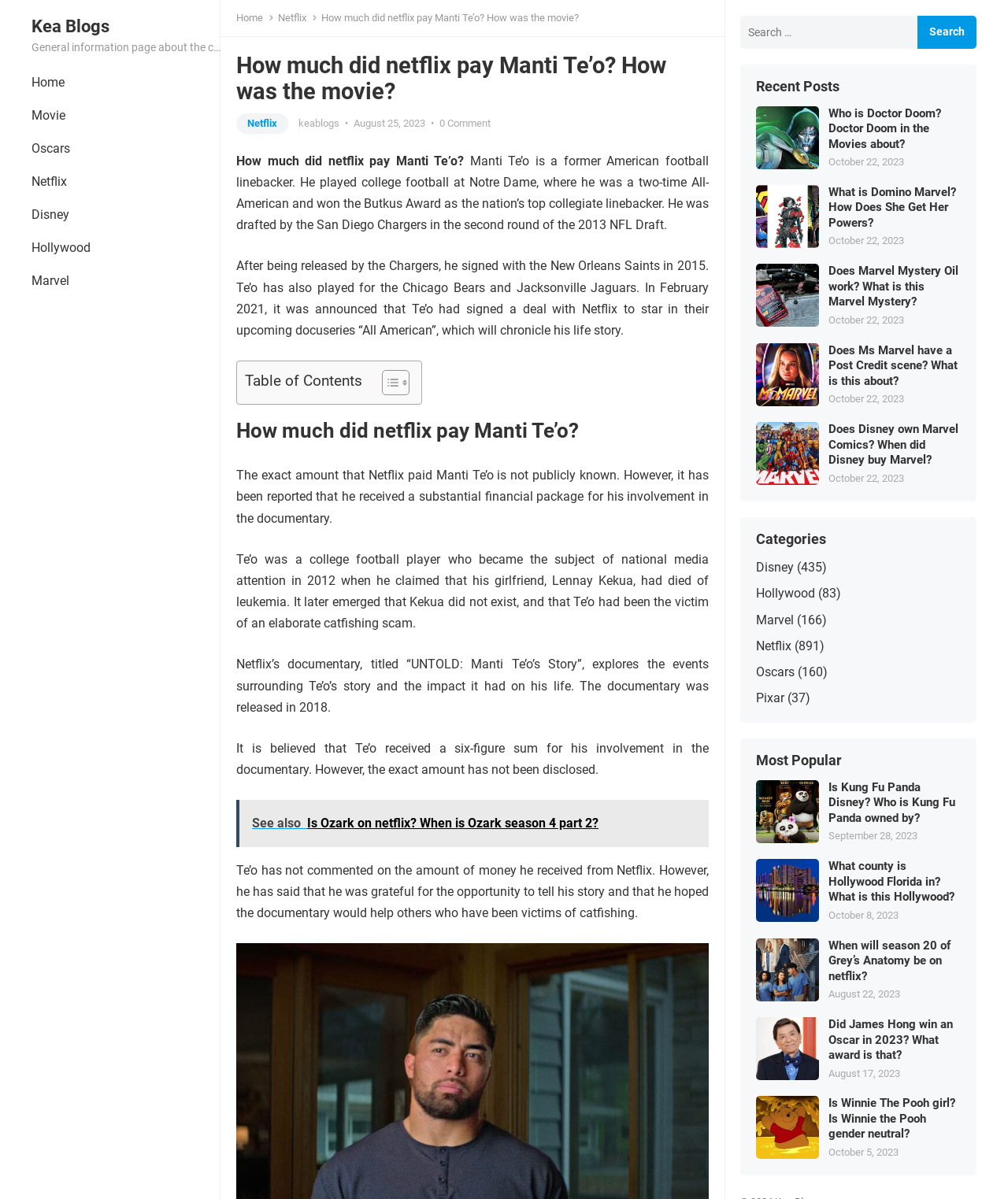Identify the bounding box coordinates of the specific part of the webpage to click to complete this instruction: "Read the 'How much did netflix pay Manti Te'o?' article".

[0.234, 0.128, 0.703, 0.194]